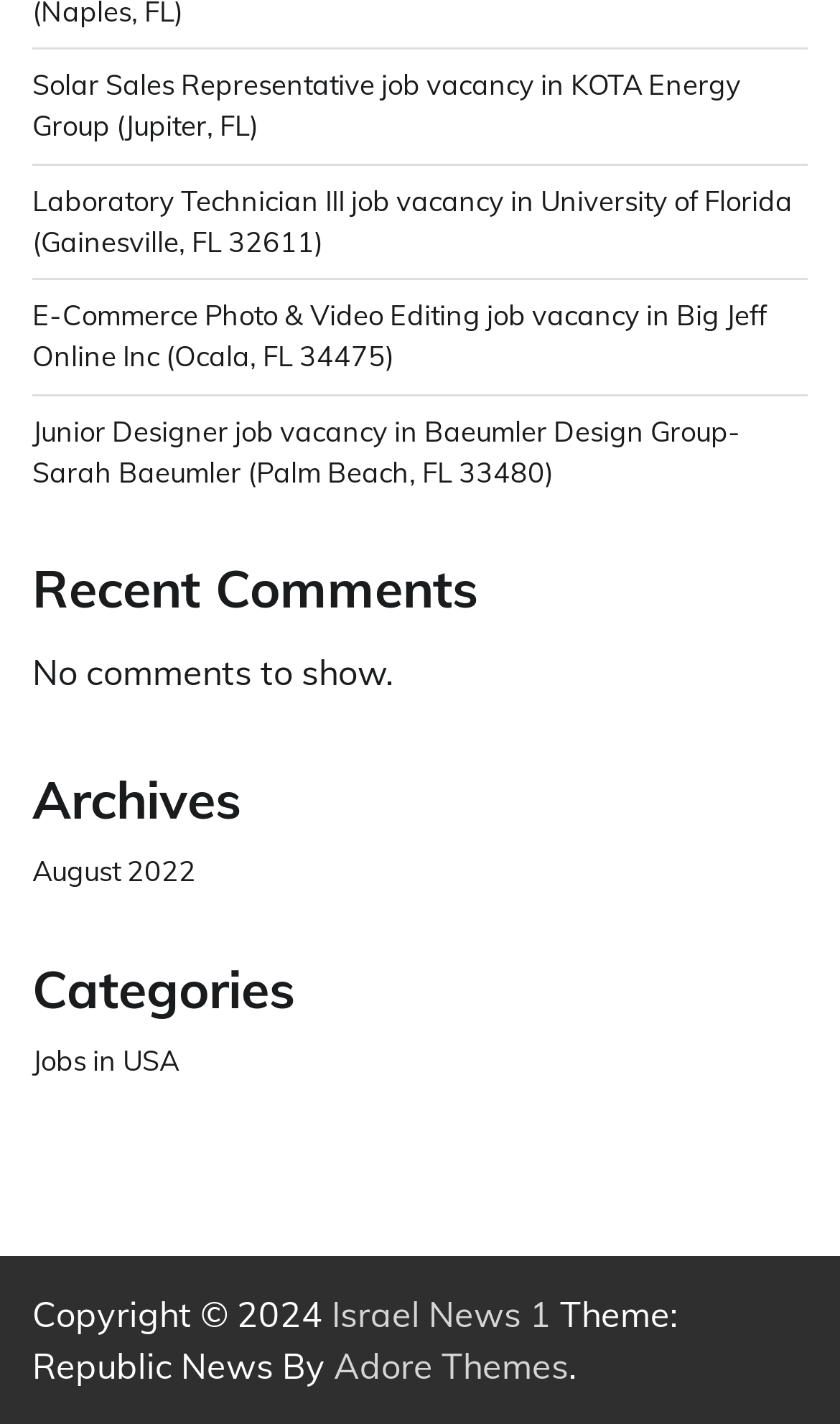Please find the bounding box coordinates of the element's region to be clicked to carry out this instruction: "Explore Adore Themes website".

[0.397, 0.943, 0.677, 0.974]